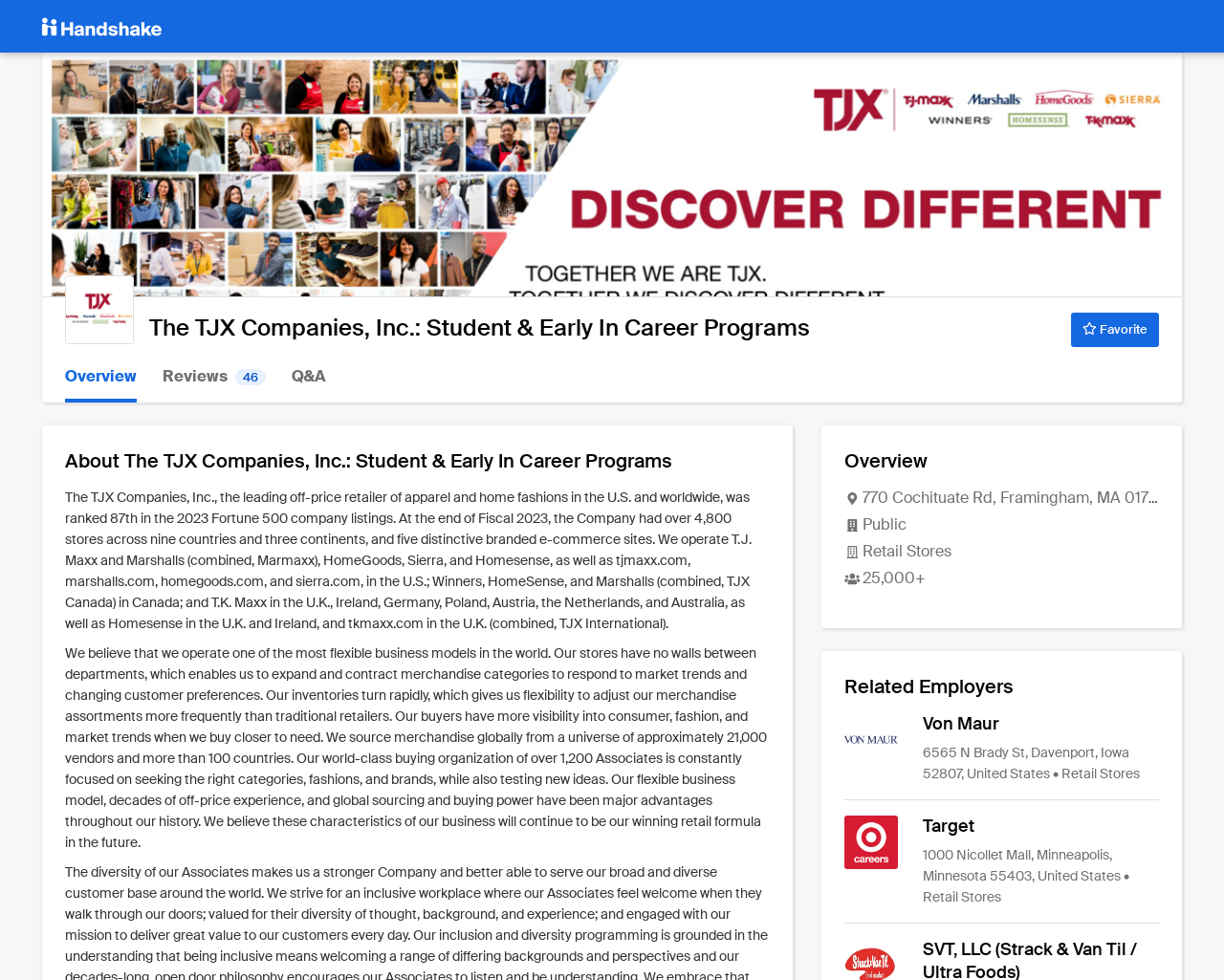Explain the webpage in detail, including its primary components.

The webpage is about The TJX Companies, Inc.'s Student & Early In Career Programs. At the top left, there is a Handshake logo, which is an image with a link to Handshake. Next to it, there is a large image that spans almost the entire width of the page. Below the image, there is a heading that displays the company name, followed by a "Favorite" button to the right.

The page is divided into several sections. The first section has three links: "Overview", "Reviews 46", and "Q&A", which are aligned horizontally. Below these links, there is a heading that says "About The TJX Companies, Inc.: Student & Early In Career Programs", followed by two paragraphs of text that describe the company's background, business model, and operations.

The next section has a heading that says "Overview", followed by the company's address, type (Public), industry (Retail Stores), and number of employees (25,000+). Below this section, there is a heading that says "Related Employers", which lists two companies: Von Maur and Target. Each company has a link, an image, a heading with the company name, an address, and a brief description of the company type and industry.

Throughout the page, there are several headings, links, and images that provide information about The TJX Companies, Inc. and related employers. The layout is organized, with clear headings and concise text that makes it easy to navigate and find information.